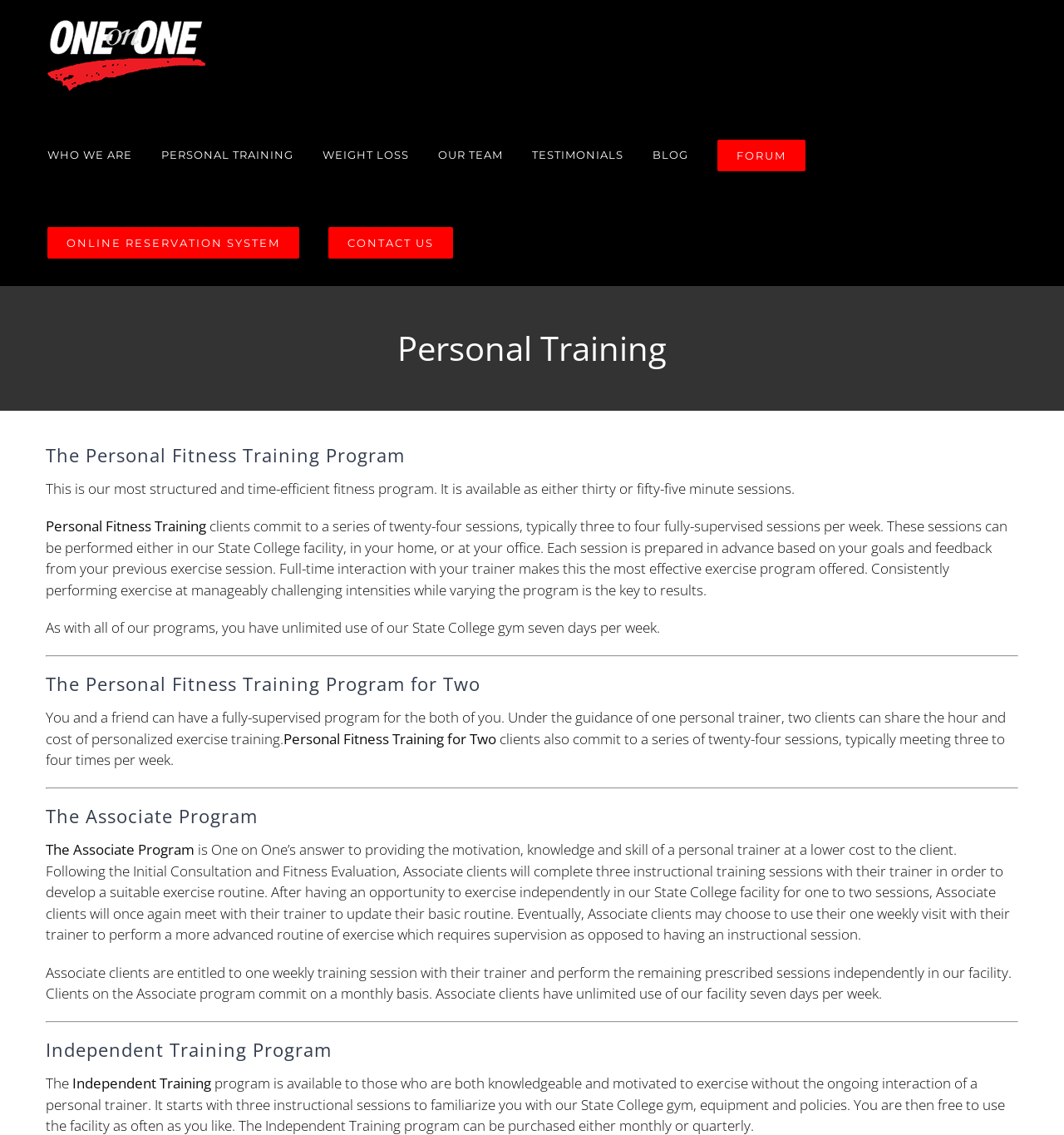Identify the bounding box coordinates of the element that should be clicked to fulfill this task: "Click on the 'CONTACT US' link". The coordinates should be provided as four float numbers between 0 and 1, i.e., [left, top, right, bottom].

[0.308, 0.175, 0.426, 0.252]